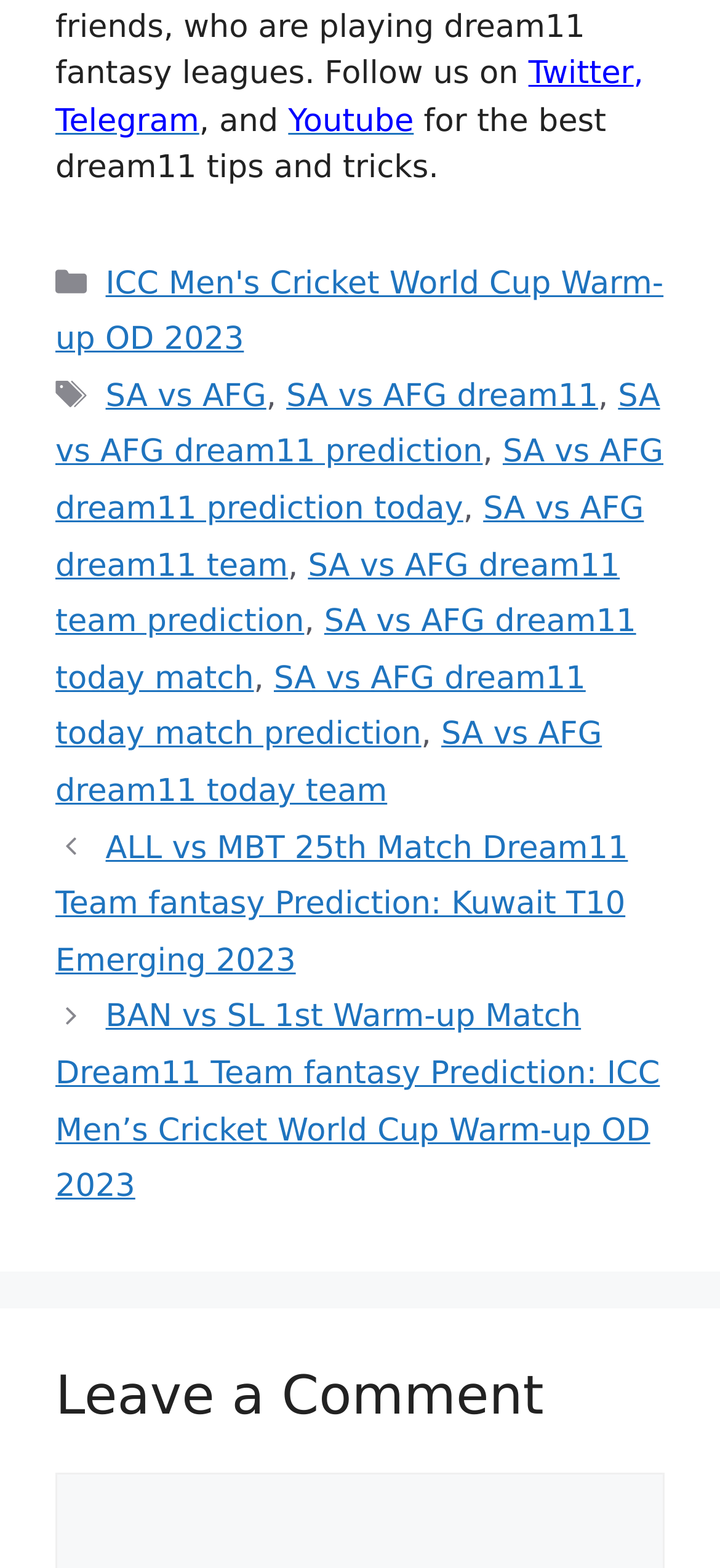Identify the bounding box coordinates of the section that should be clicked to achieve the task described: "Click on Twitter link".

[0.734, 0.036, 0.88, 0.059]